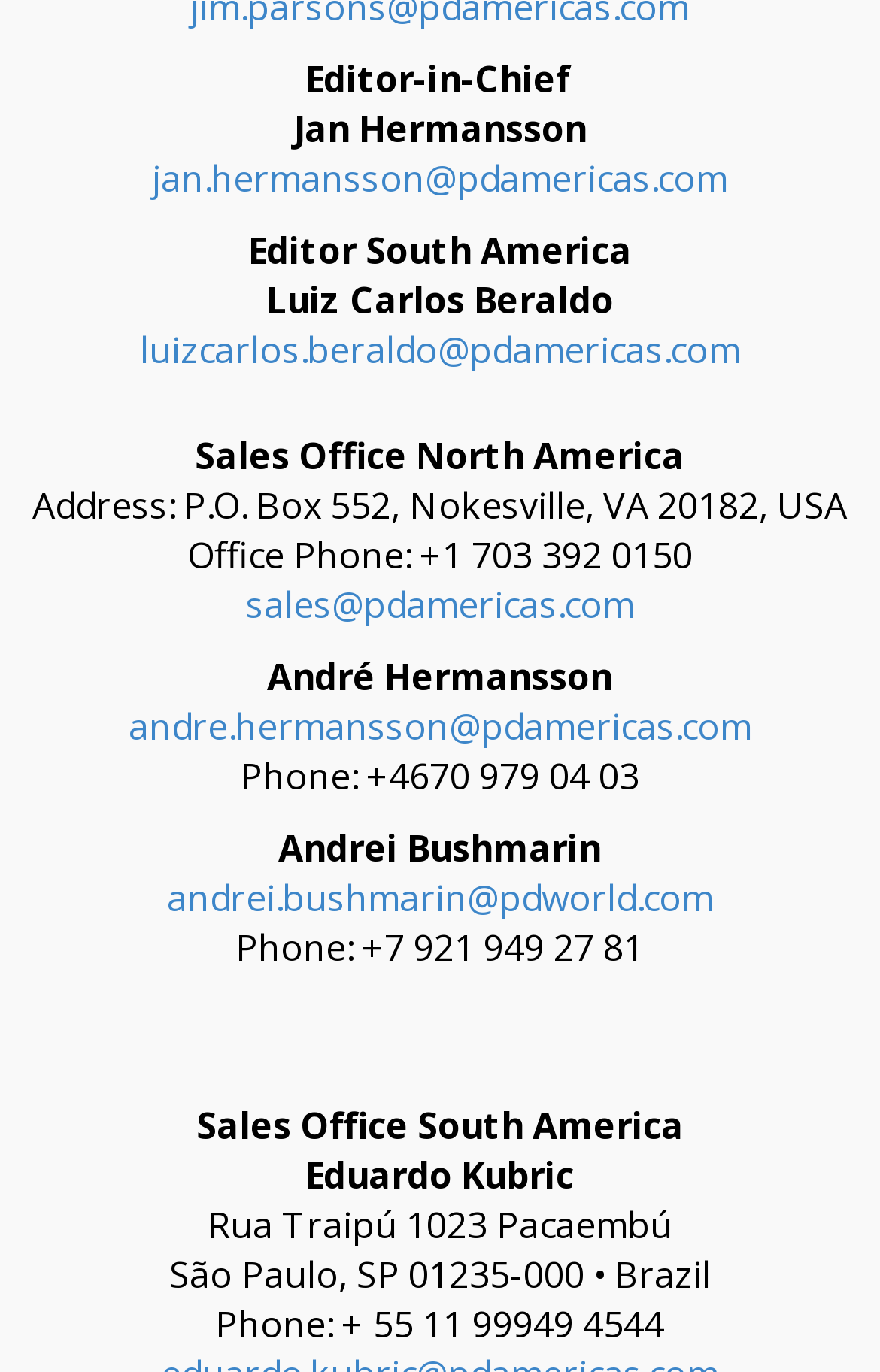Based on the image, provide a detailed response to the question:
What is the address of the Sales Office South America?

The address of the Sales Office South America is mentioned in the webpage as 'Rua Traipú 1023 Pacaembú, São Paulo, SP 01235-000 • Brazil', which is located below the name of Eduardo Kubric.